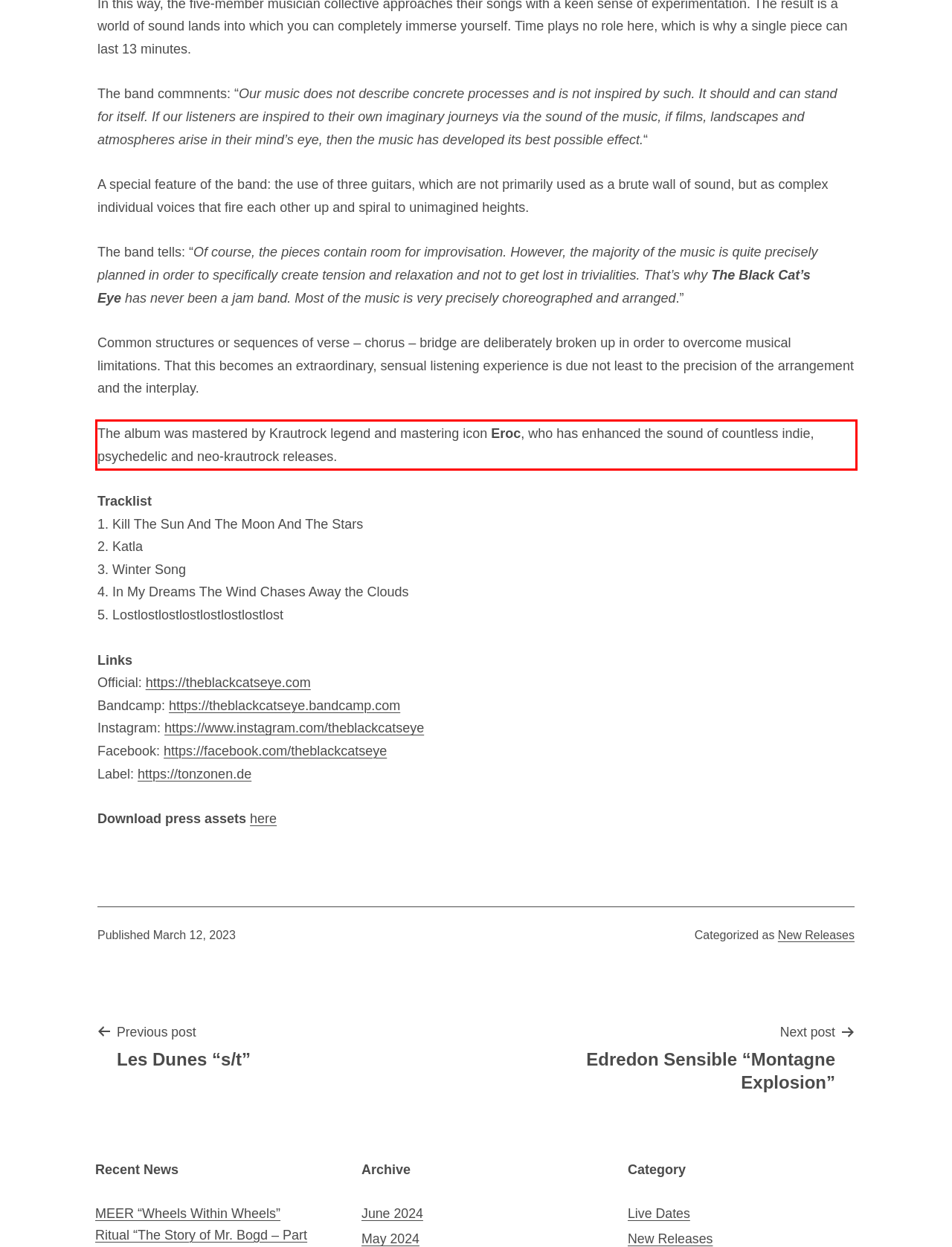Observe the screenshot of the webpage, locate the red bounding box, and extract the text content within it.

The album was mastered by Krautrock legend and mastering icon Eroc, who has enhanced the sound of countless indie, psychedelic and neo-krautrock releases.